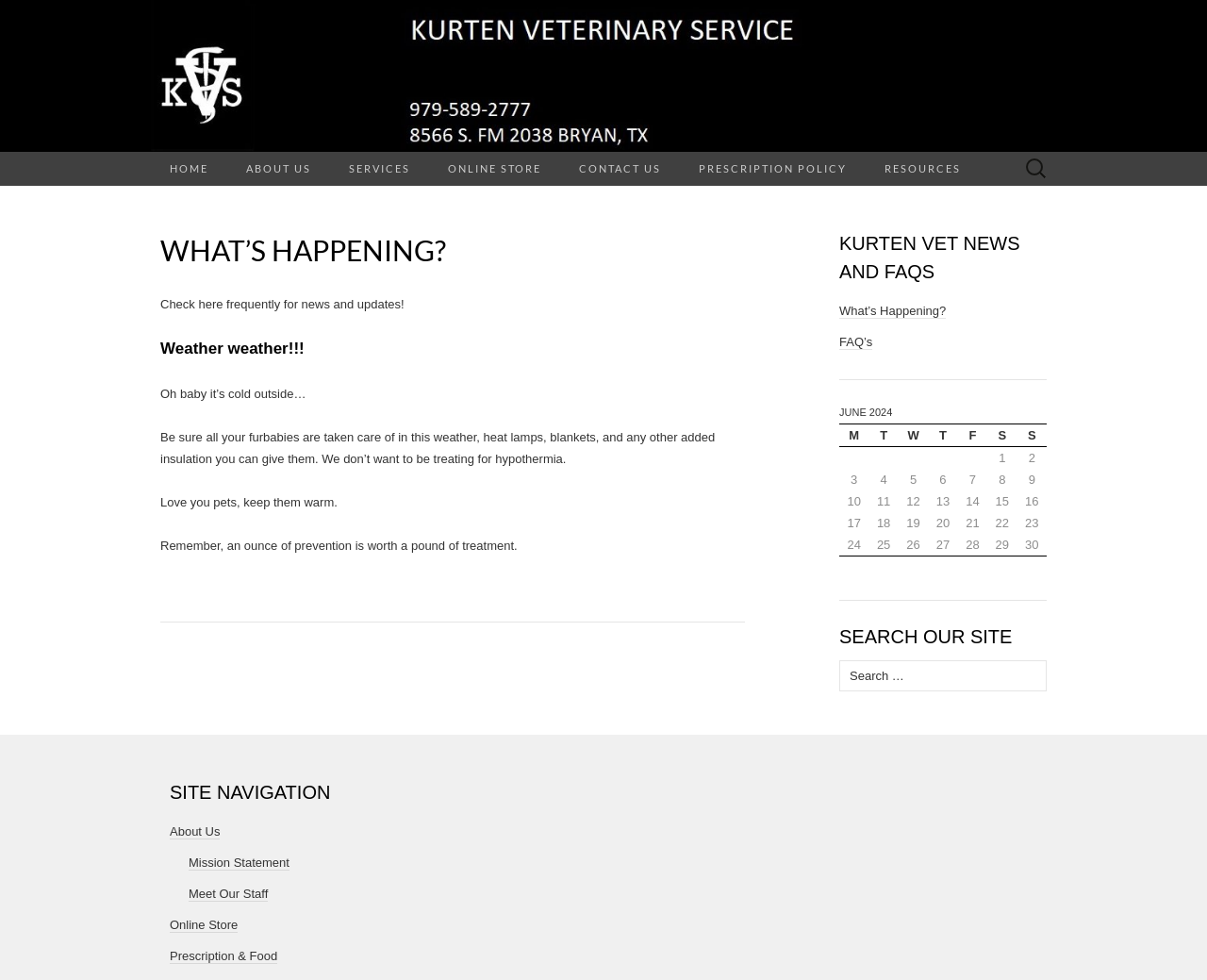Please identify the bounding box coordinates of the clickable area that will allow you to execute the instruction: "Click on the HOME link".

[0.125, 0.155, 0.188, 0.19]